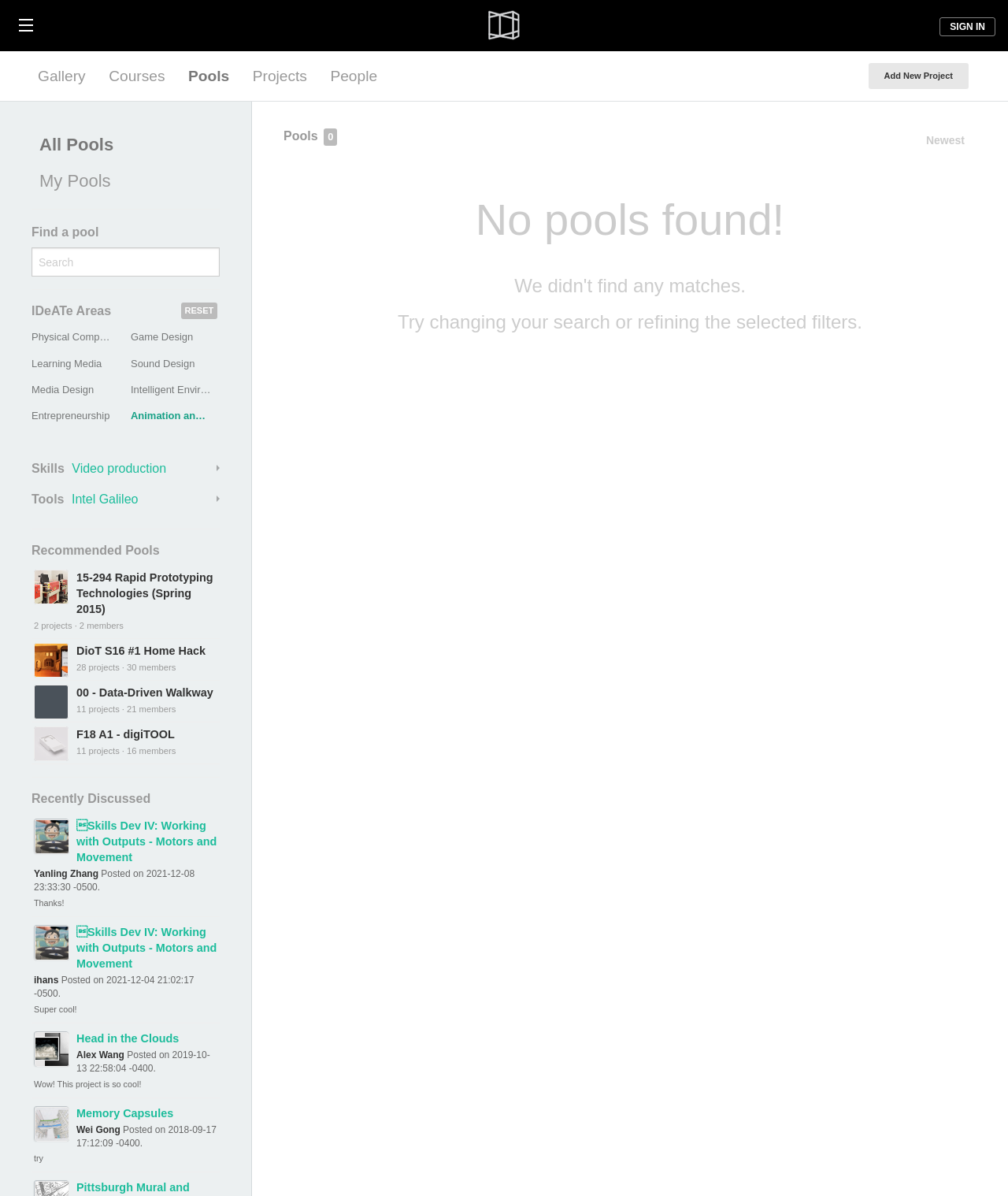Locate the bounding box coordinates of the item that should be clicked to fulfill the instruction: "Search for a pool".

[0.031, 0.207, 0.218, 0.231]